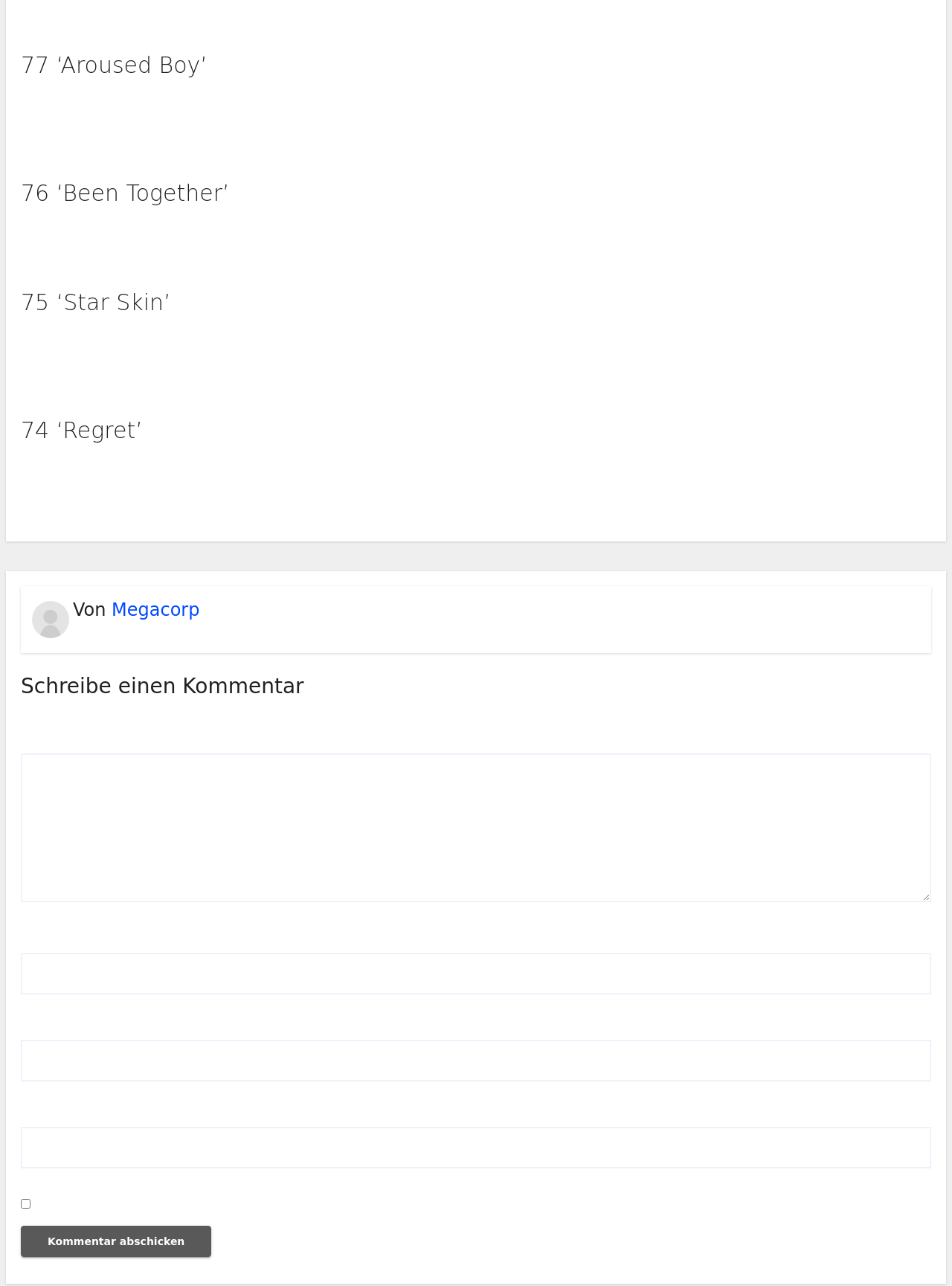Respond to the question below with a single word or phrase: What is the name of the link with an image?

Megacorp